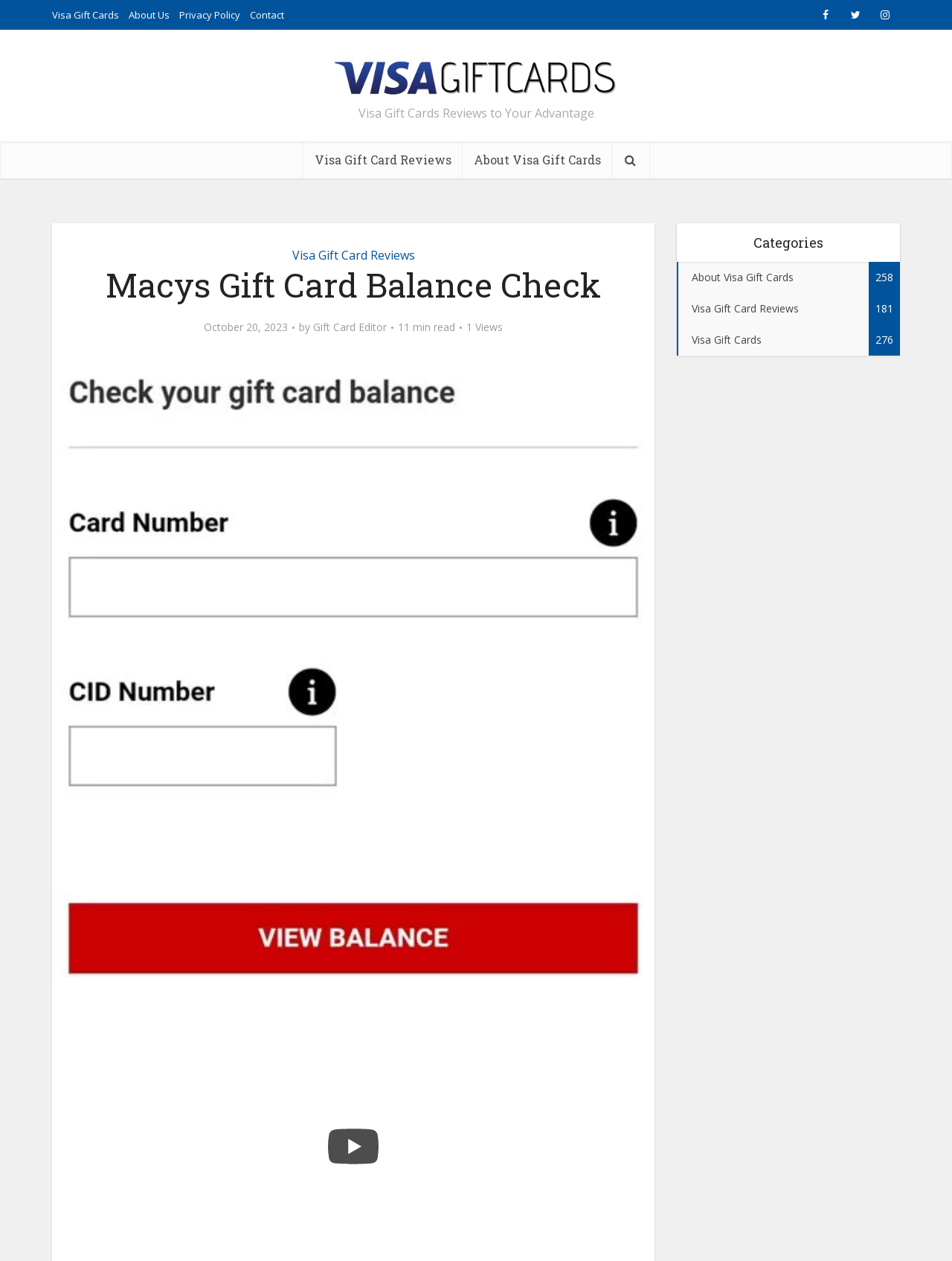Find the bounding box coordinates of the area that needs to be clicked in order to achieve the following instruction: "Visit Categories page". The coordinates should be specified as four float numbers between 0 and 1, i.e., [left, top, right, bottom].

[0.711, 0.177, 0.945, 0.208]